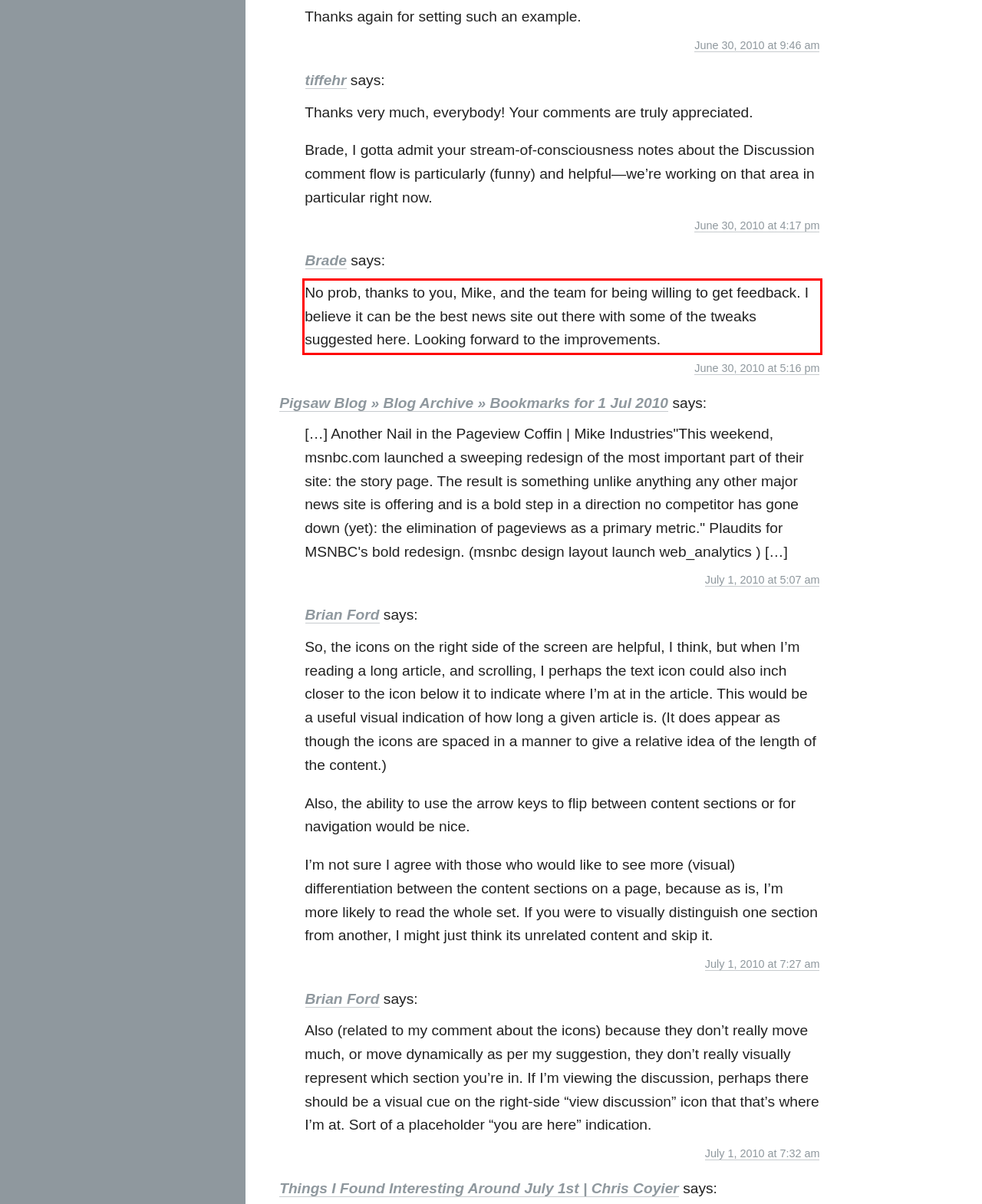Look at the screenshot of the webpage, locate the red rectangle bounding box, and generate the text content that it contains.

No prob, thanks to you, Mike, and the team for being willing to get feedback. I believe it can be the best news site out there with some of the tweaks suggested here. Looking forward to the improvements.